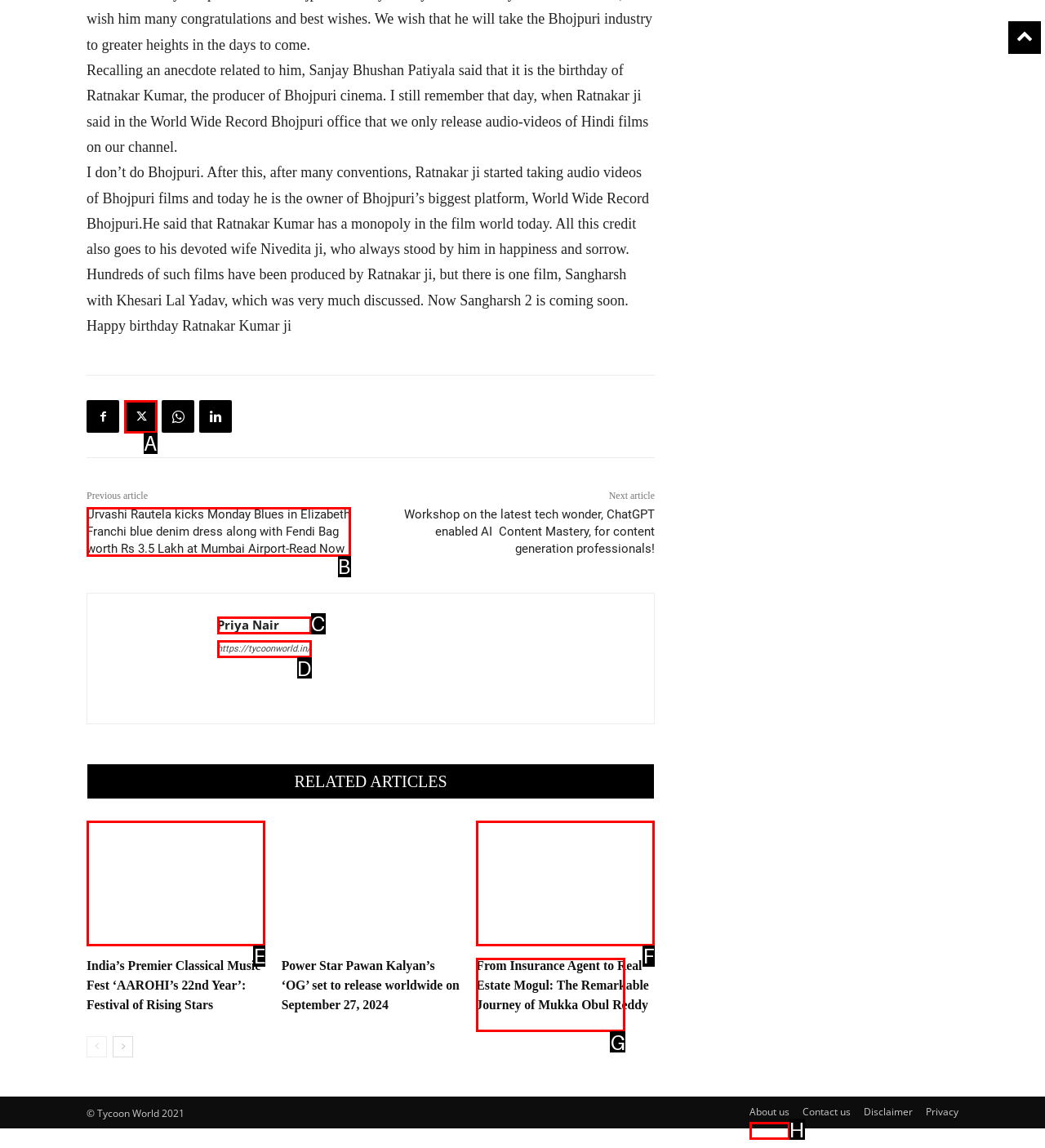Identify the appropriate lettered option to execute the following task: Visit the website of Tycoon World
Respond with the letter of the selected choice.

D